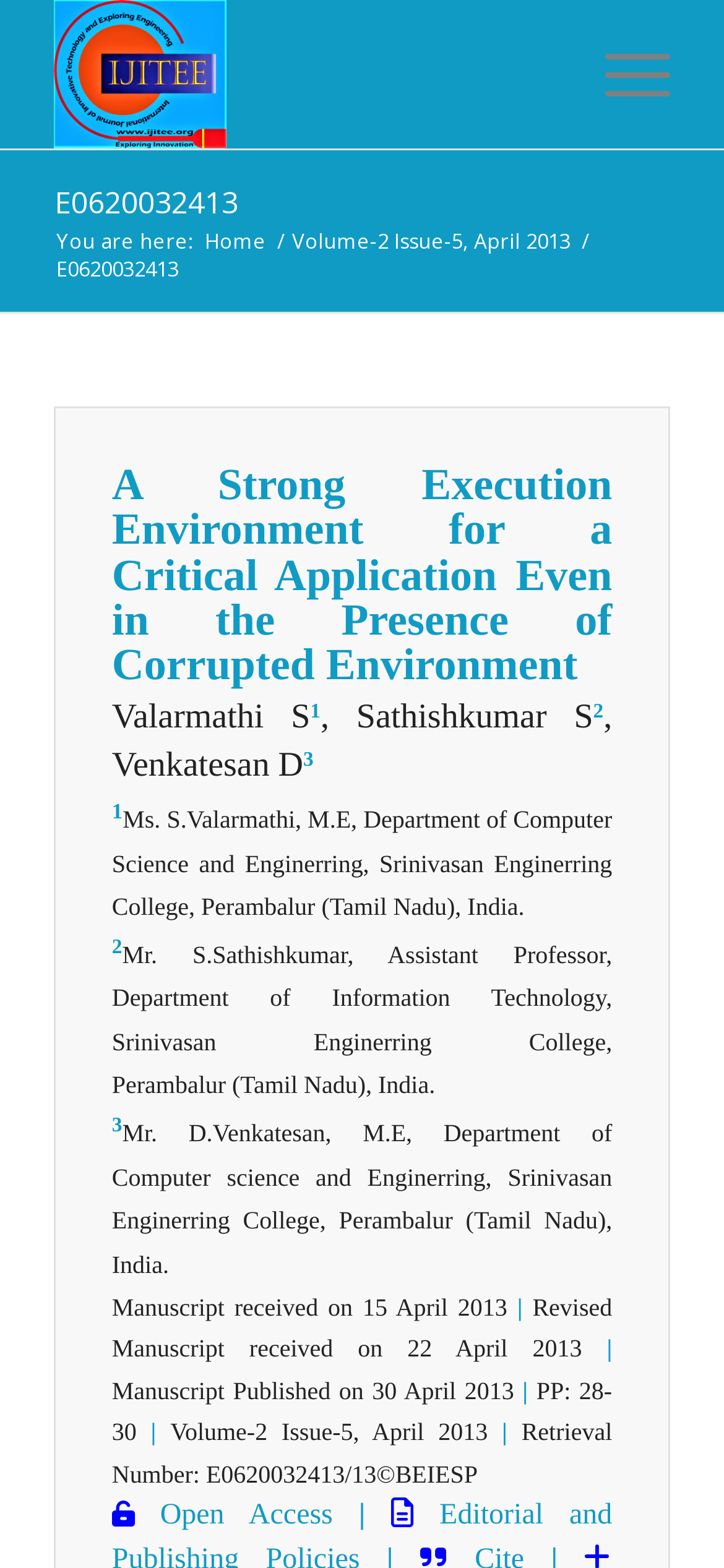Determine the bounding box for the HTML element described here: "E0620032413". The coordinates should be given as [left, top, right, bottom] with each number being a float between 0 and 1.

[0.075, 0.116, 0.329, 0.142]